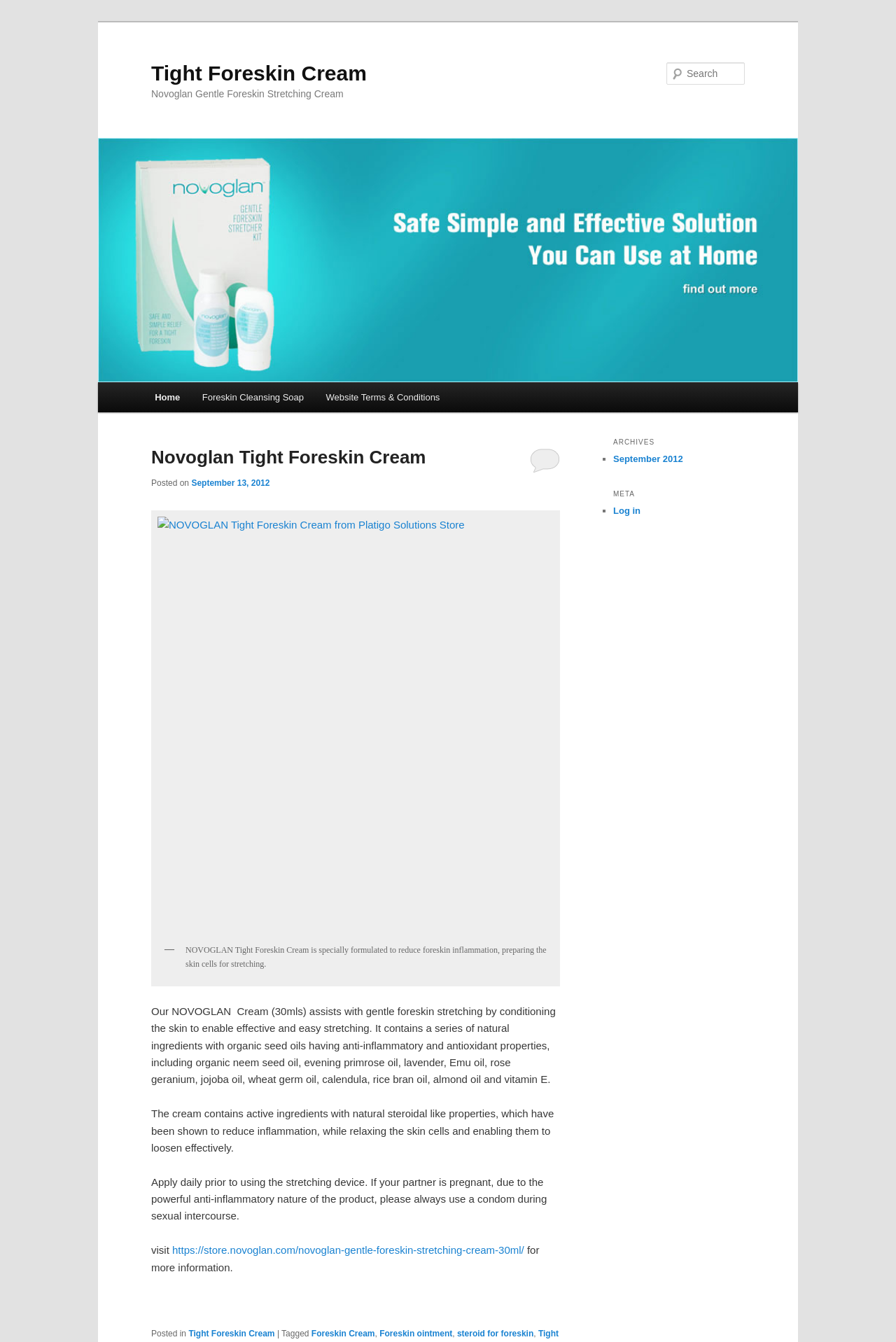Predict the bounding box of the UI element based on the description: "Foreskin Cleansing Soap". The coordinates should be four float numbers between 0 and 1, formatted as [left, top, right, bottom].

[0.213, 0.285, 0.351, 0.307]